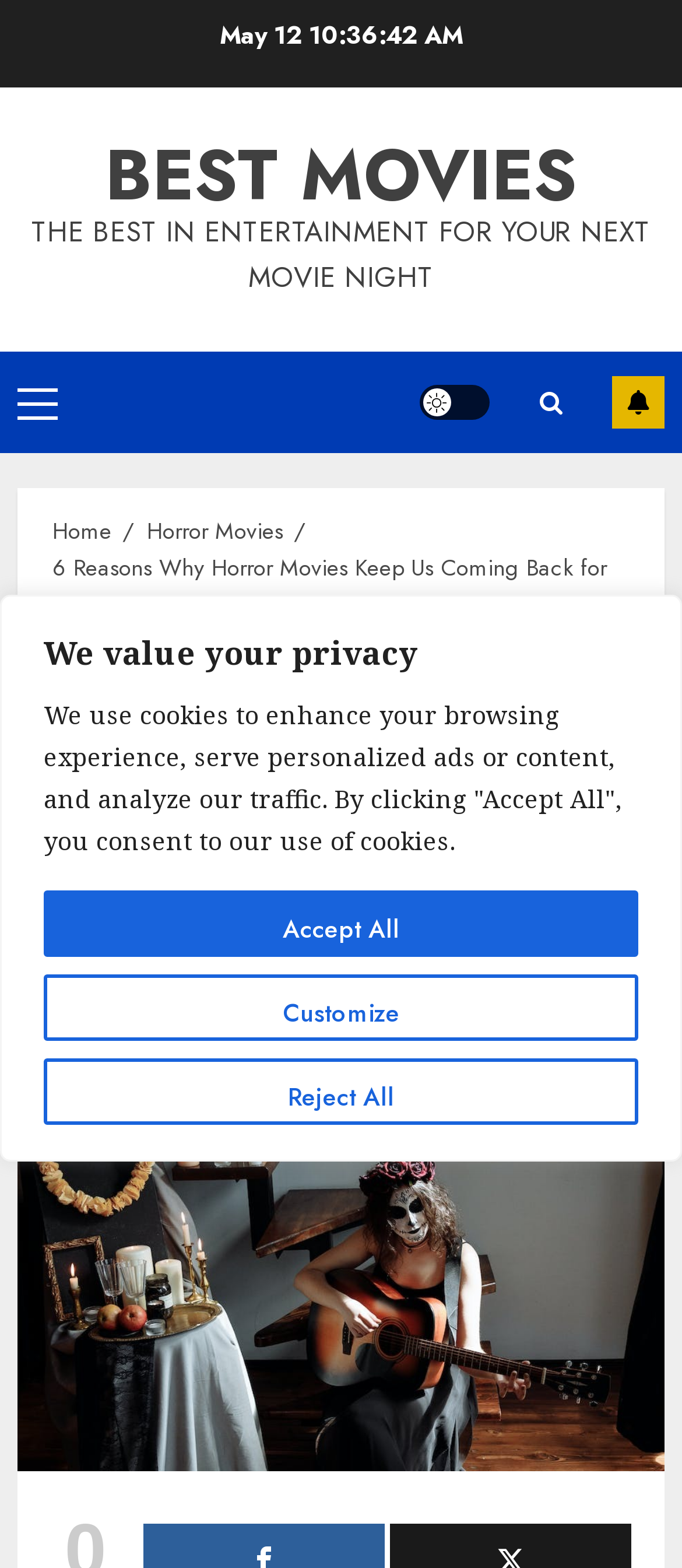What is the date of the article?
Please respond to the question with as much detail as possible.

I found the date of the article by looking at the StaticText element with the content 'May 12' located at the top of the webpage.